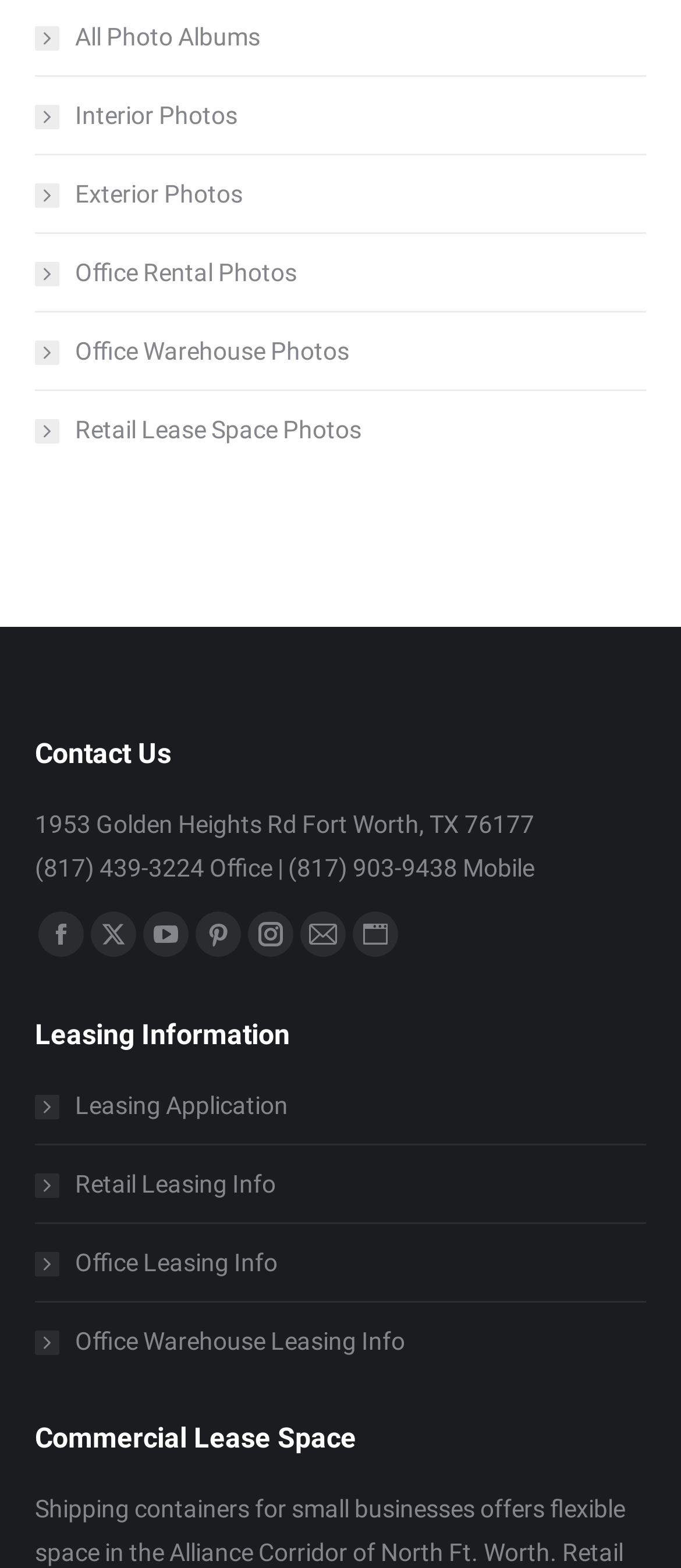Determine the bounding box coordinates of the region I should click to achieve the following instruction: "Explore office leasing info". Ensure the bounding box coordinates are four float numbers between 0 and 1, i.e., [left, top, right, bottom].

[0.051, 0.792, 0.408, 0.82]